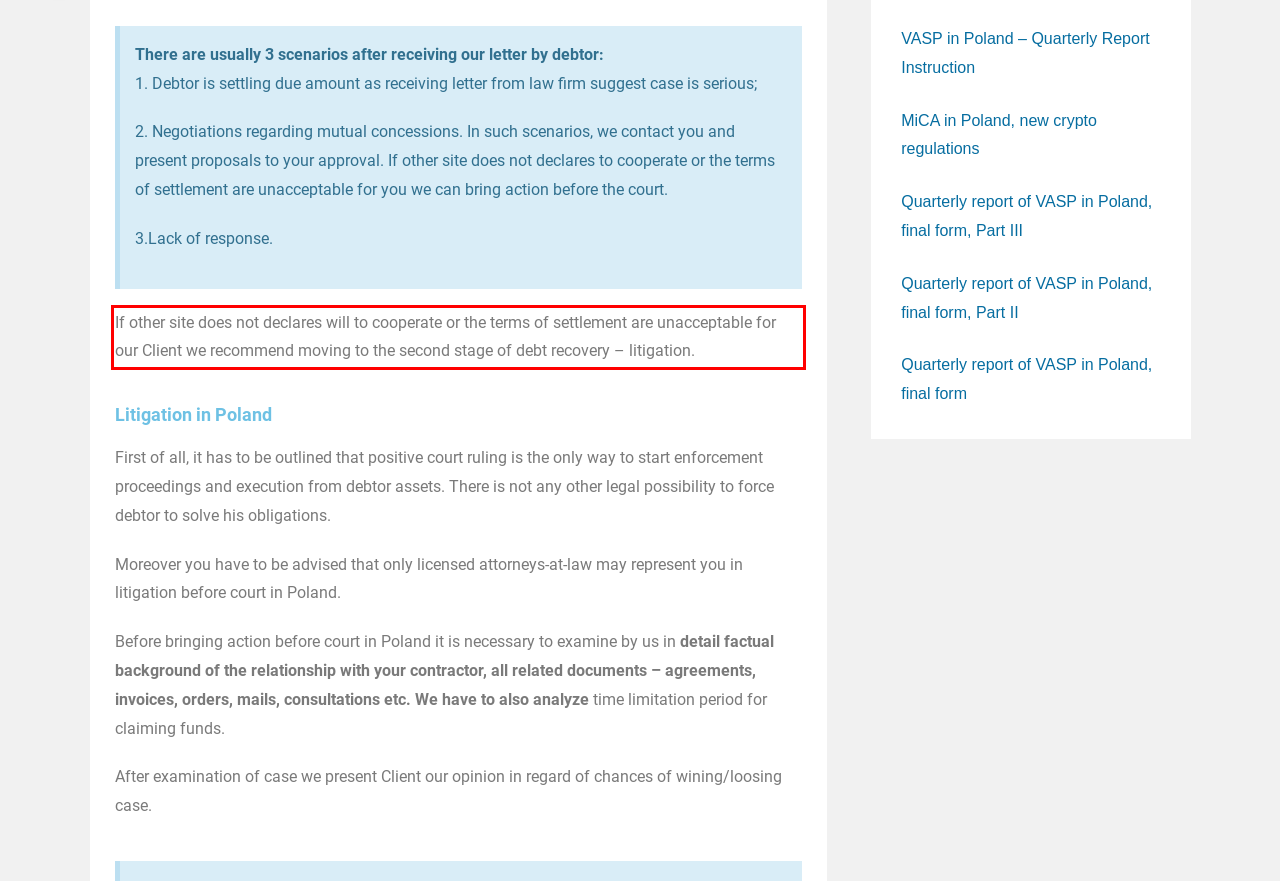Please extract the text content within the red bounding box on the webpage screenshot using OCR.

If other site does not declares will to cooperate or the terms of settlement are unacceptable for our Client we recommend moving to the second stage of debt recovery – litigation.